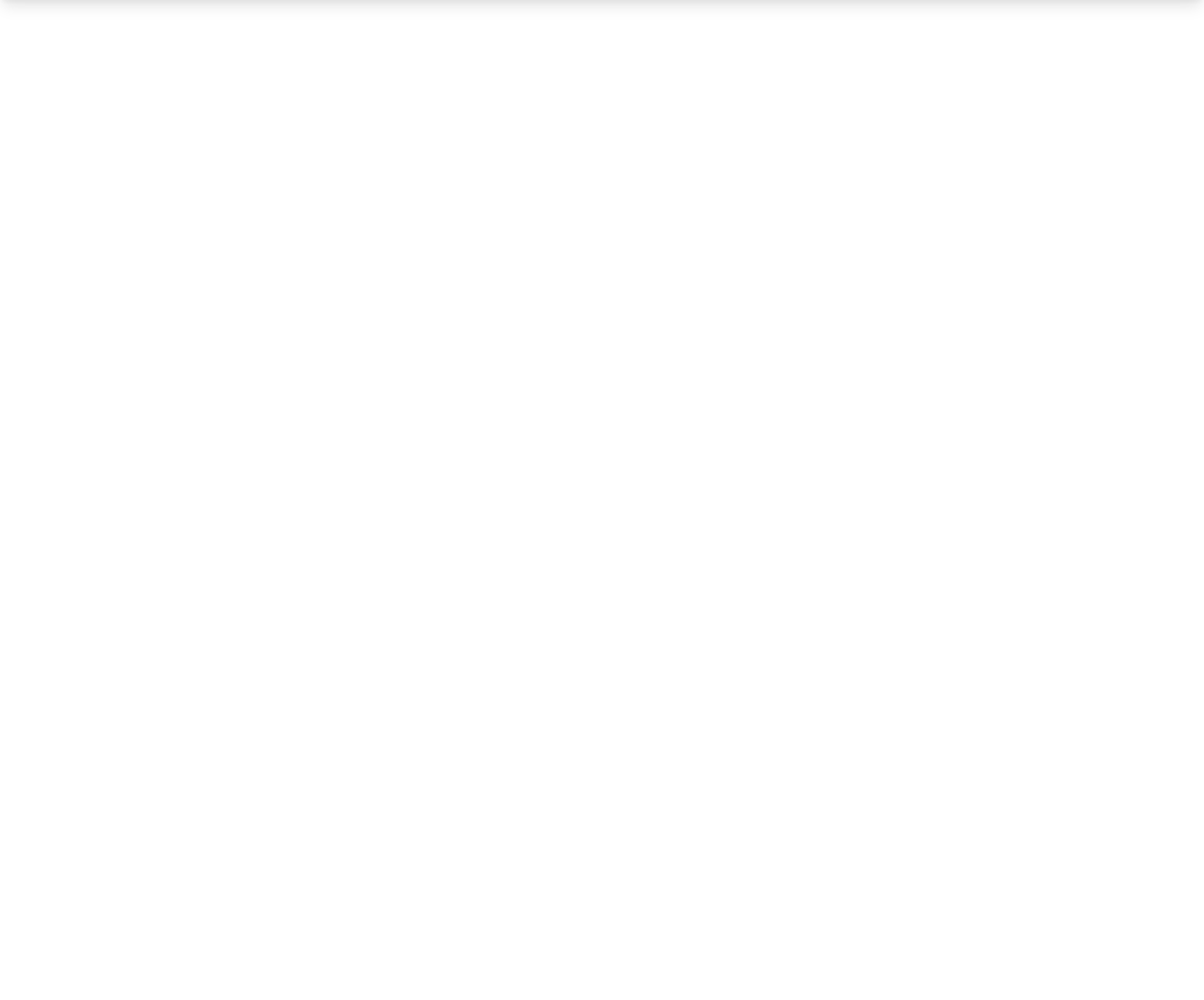Please find the bounding box coordinates of the section that needs to be clicked to achieve this instruction: "Click the 'Crystallization' heading".

[0.037, 0.267, 0.757, 0.322]